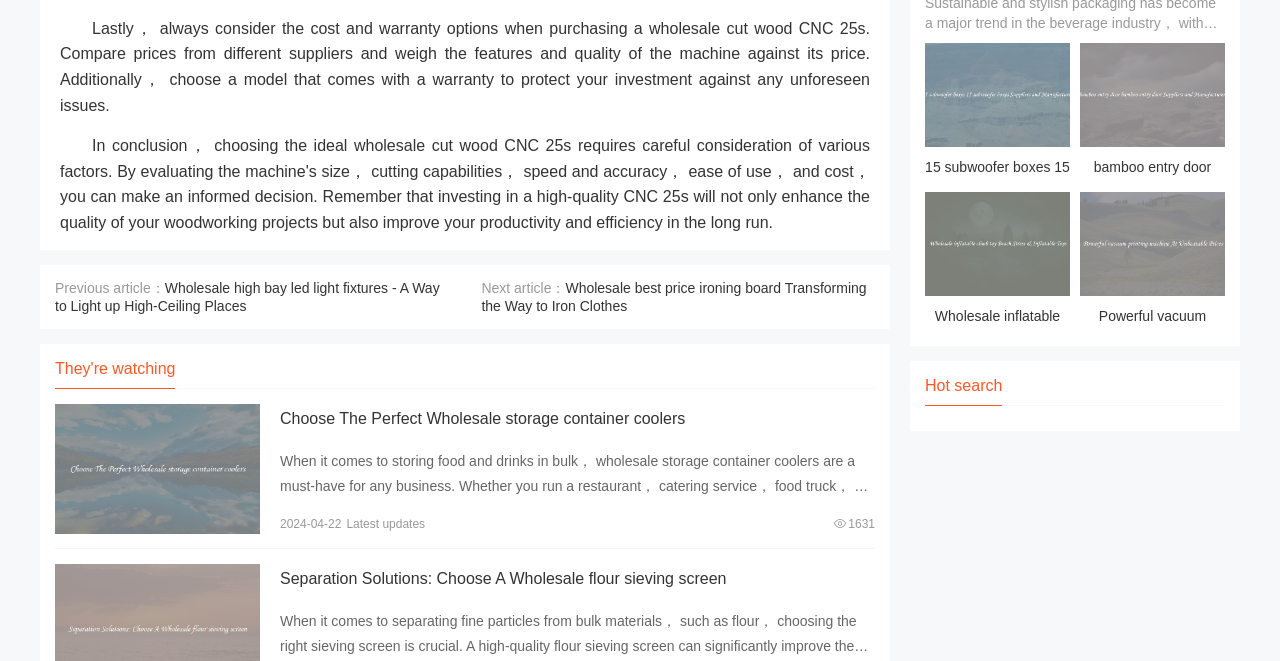Please determine the bounding box coordinates of the section I need to click to accomplish this instruction: "View details of 15 subwoofer boxes".

[0.723, 0.065, 0.836, 0.275]